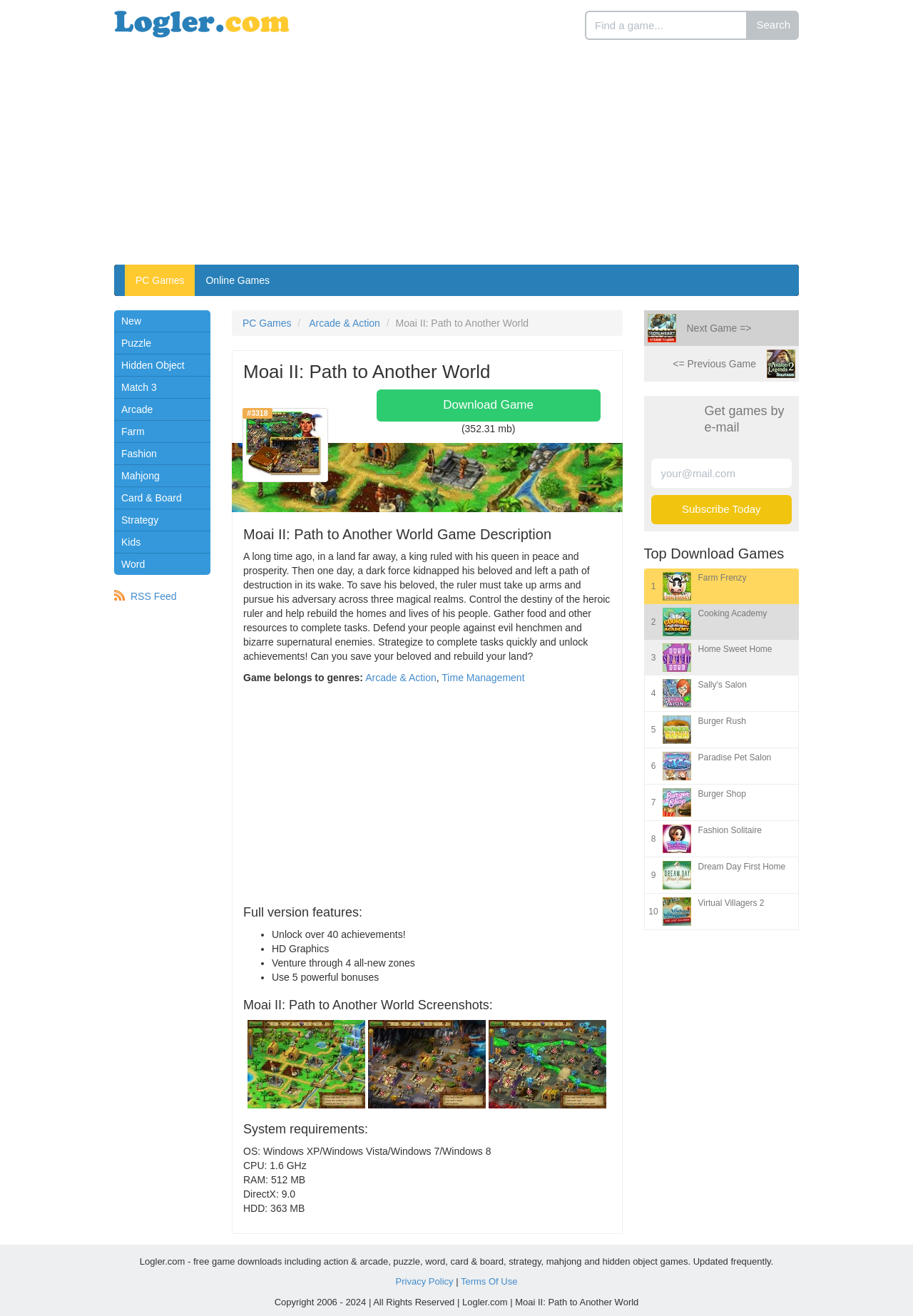Please identify the bounding box coordinates of where to click in order to follow the instruction: "Join the conversation by clicking 'here'".

None